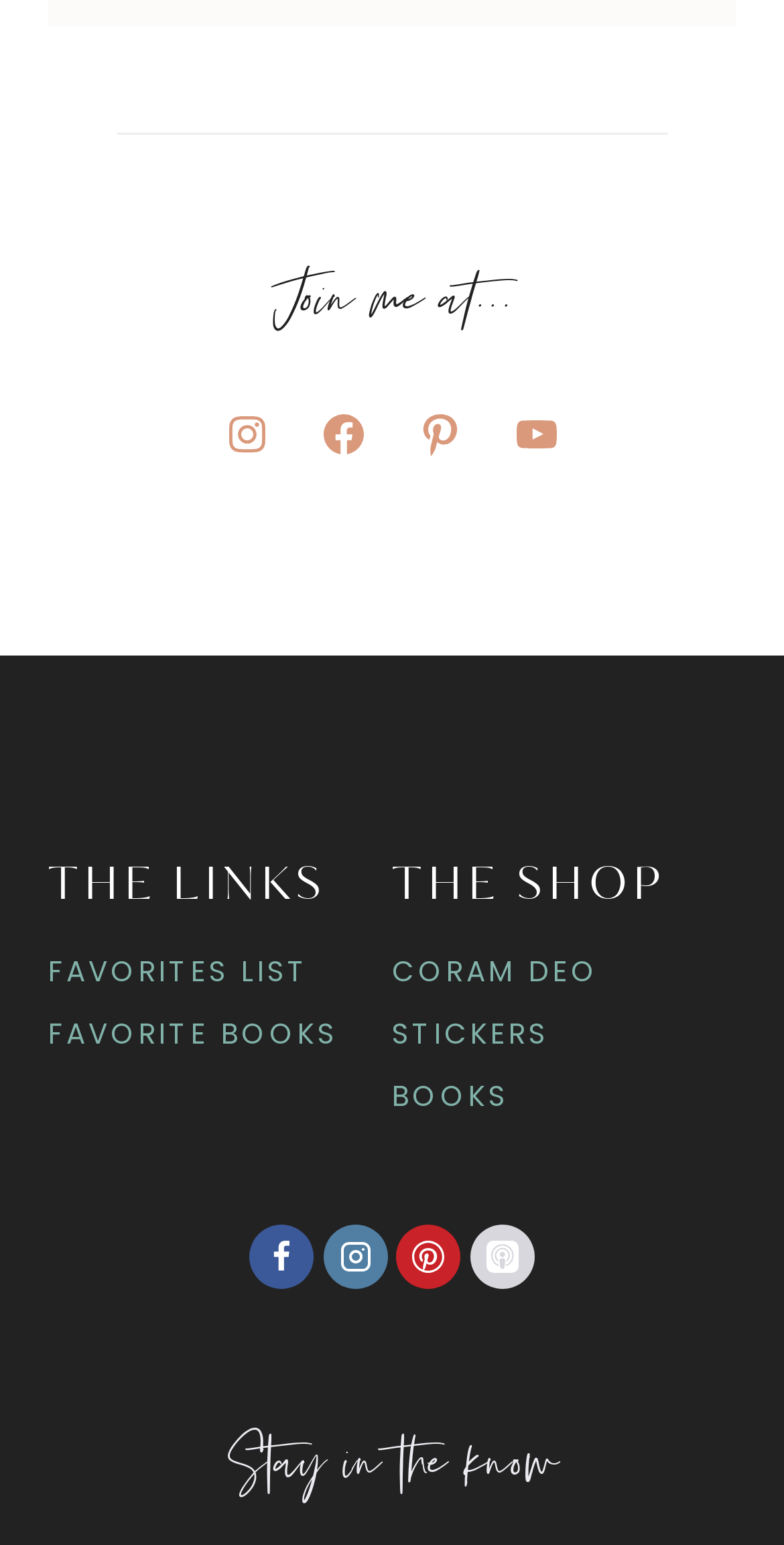Find the bounding box coordinates for the UI element that matches this description: "Apple Podcasts".

[0.6, 0.792, 0.683, 0.834]